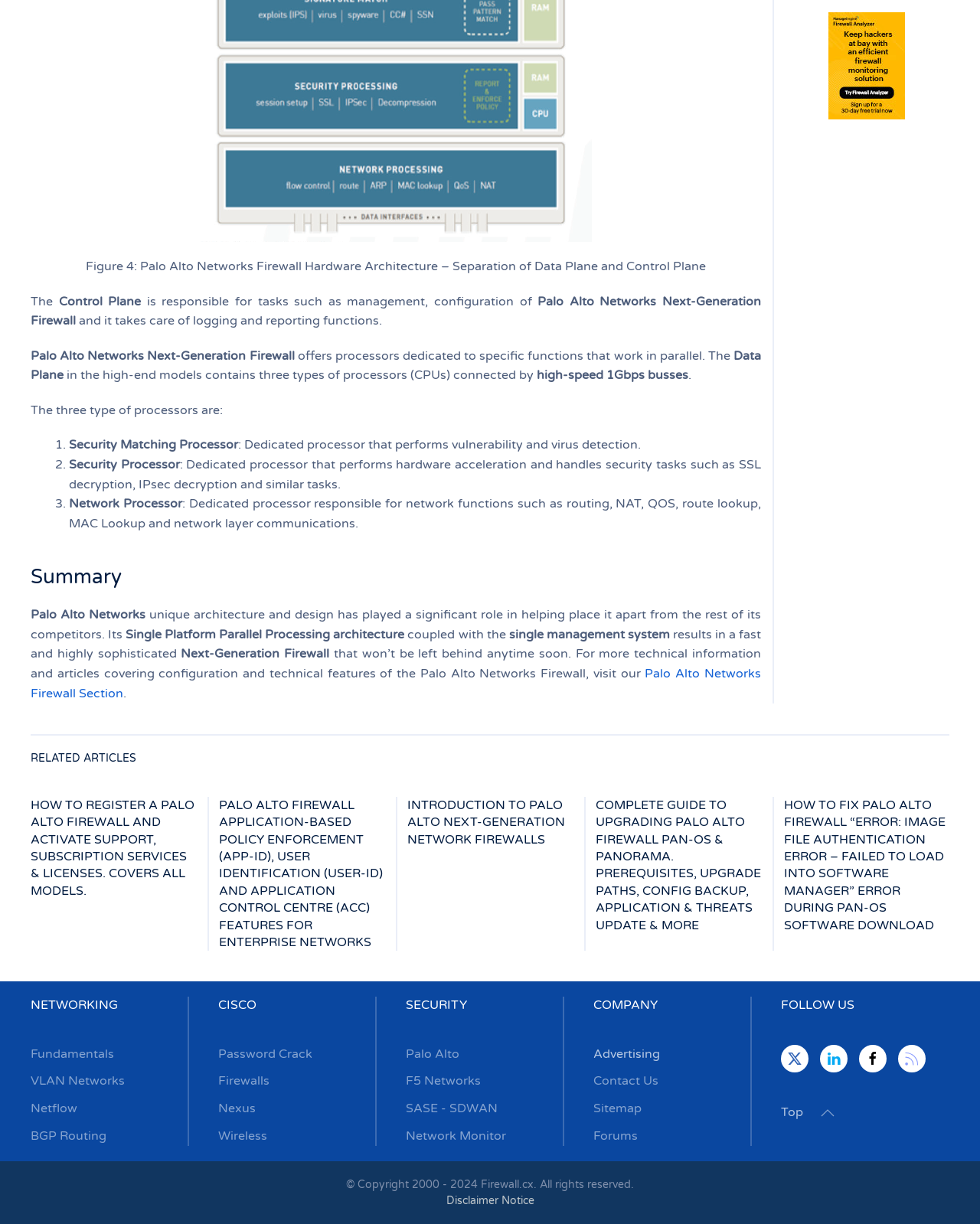Please specify the bounding box coordinates of the clickable section necessary to execute the following command: "Follow the 'SECURITY' link".

[0.414, 0.815, 0.476, 0.828]